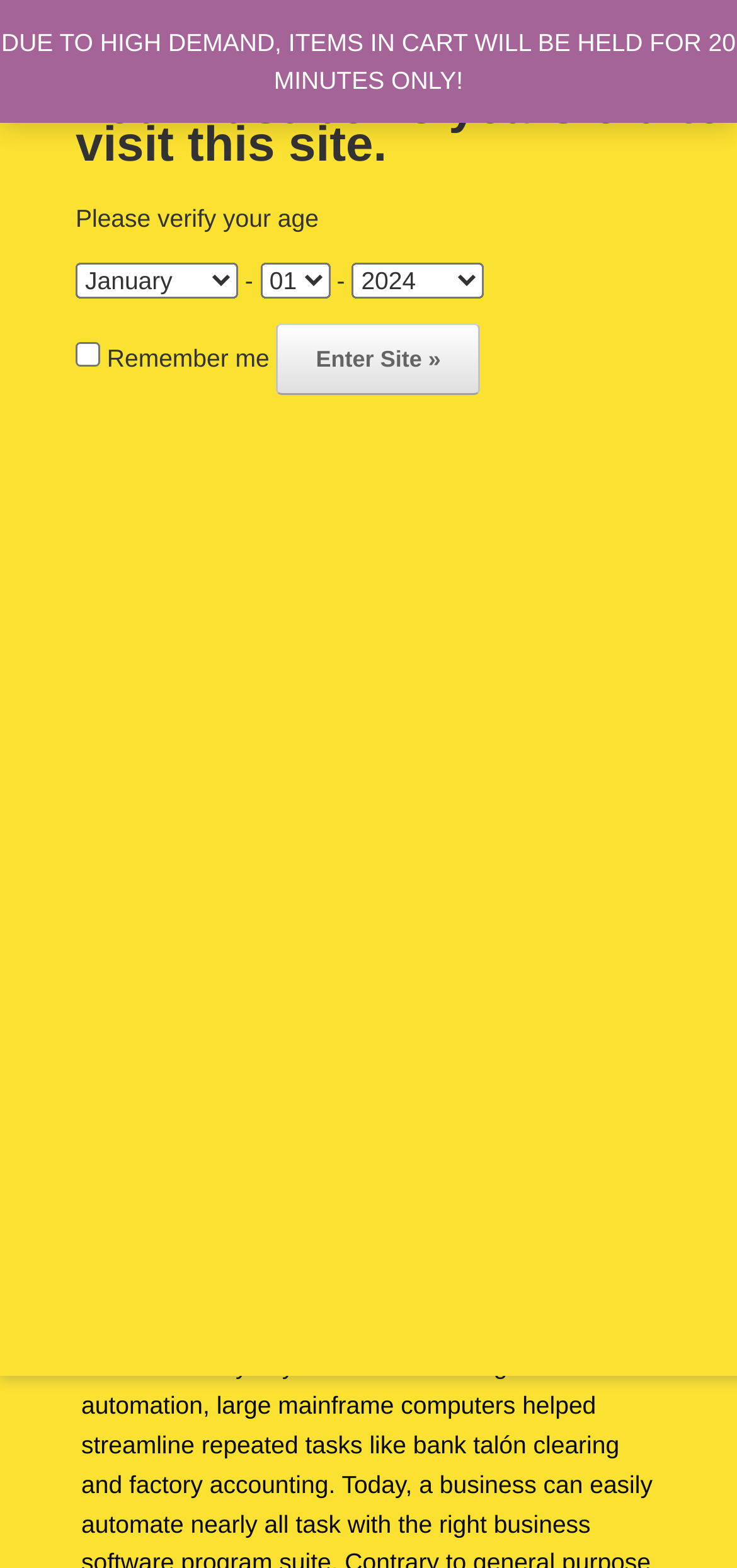Locate the bounding box coordinates of the element that should be clicked to fulfill the instruction: "Read the article 'How you can find the Best Business Software for Your Business'".

[0.11, 0.378, 0.726, 0.47]